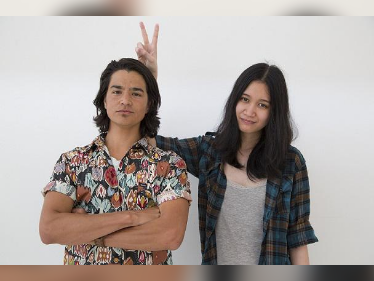Answer the question below using just one word or a short phrase: 
What is the woman doing with her hands?

making bunny ears